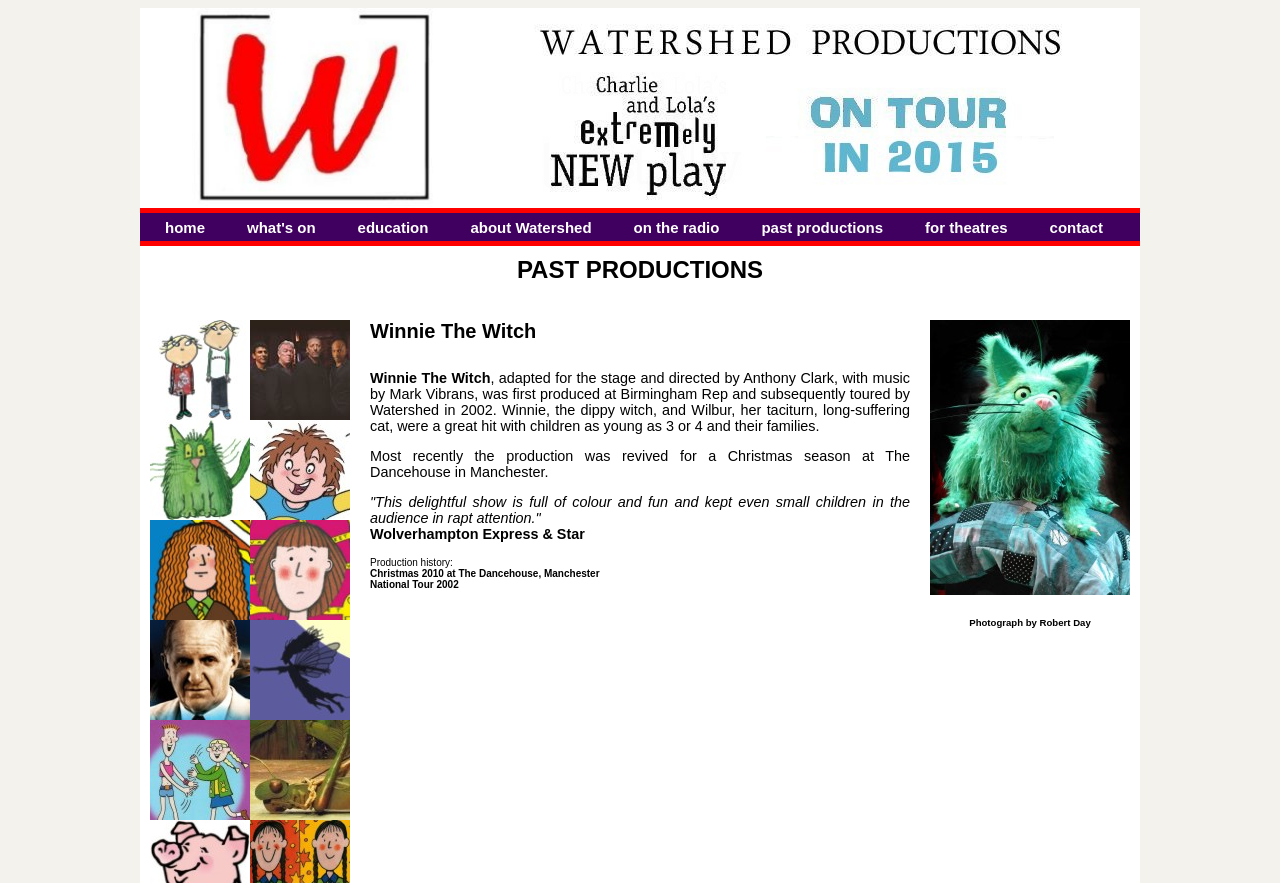Locate the bounding box coordinates of the area that needs to be clicked to fulfill the following instruction: "Leave a comment". The coordinates should be in the format of four float numbers between 0 and 1, namely [left, top, right, bottom].

None